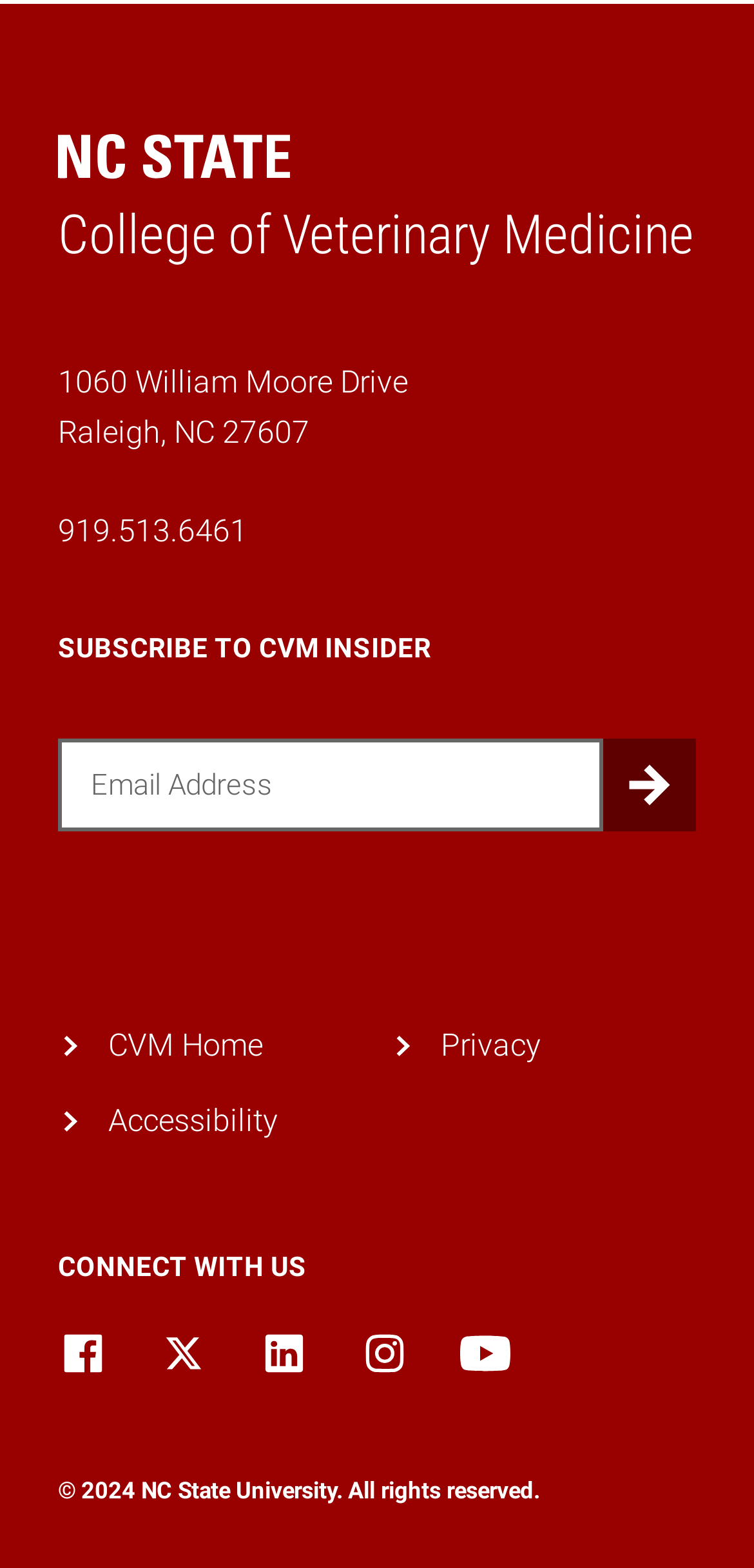Show the bounding box coordinates of the region that should be clicked to follow the instruction: "Call 919.513.6461."

[0.077, 0.327, 0.328, 0.351]